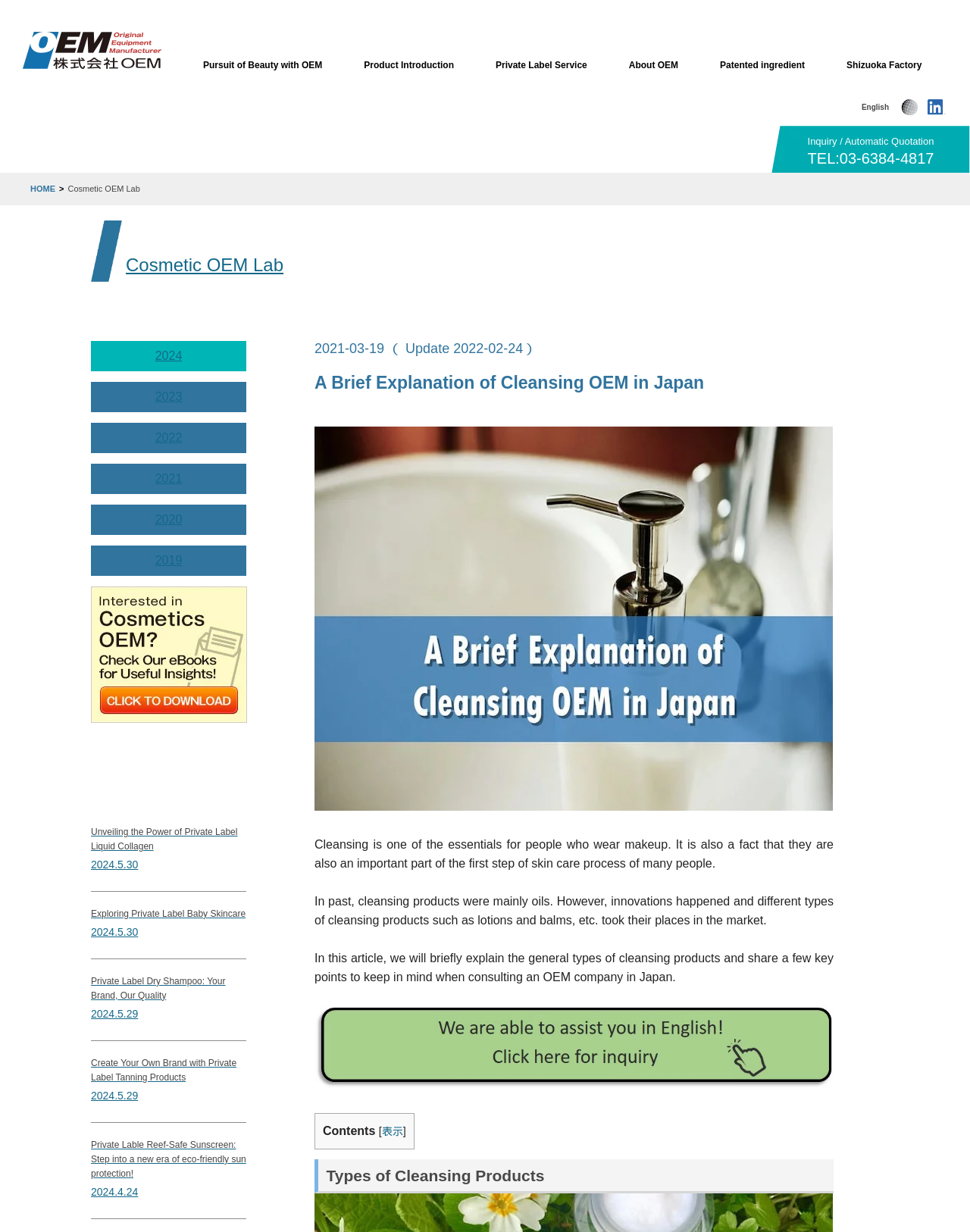Summarize the contents and layout of the webpage in detail.

This webpage is about a brief explanation of cleansing OEM in Japan. At the top, there is a navigation menu with several links, including "Pursuit of Beauty with OEM", "Product Introduction", "Private Label Service", "About OEM", "Patented ingredient", and "Shizuoka Factory". Below the navigation menu, there is a language selection option with a link to switch to English.

On the left side, there is a sidebar with links to "Cosmetic OEM Lab", "HOME", and a list of years from 2024 to 2019. Each year has a corresponding link, and there is also an image below the year 2024. Below the list of years, there are several links to news articles or blog posts, each with a title and a date.

In the main content area, there is a heading "A Brief Explanation of Cleansing OEM in Japan" followed by three paragraphs of text. The text explains the importance of cleansing products, their evolution over time, and the purpose of the article. Below the text, there is an image and a link.

Further down, there is a table of contents with a heading "Contents" and a link to "表示" (which means "show" in Japanese). Below the table of contents, there is another heading "Types of Cleansing Products".